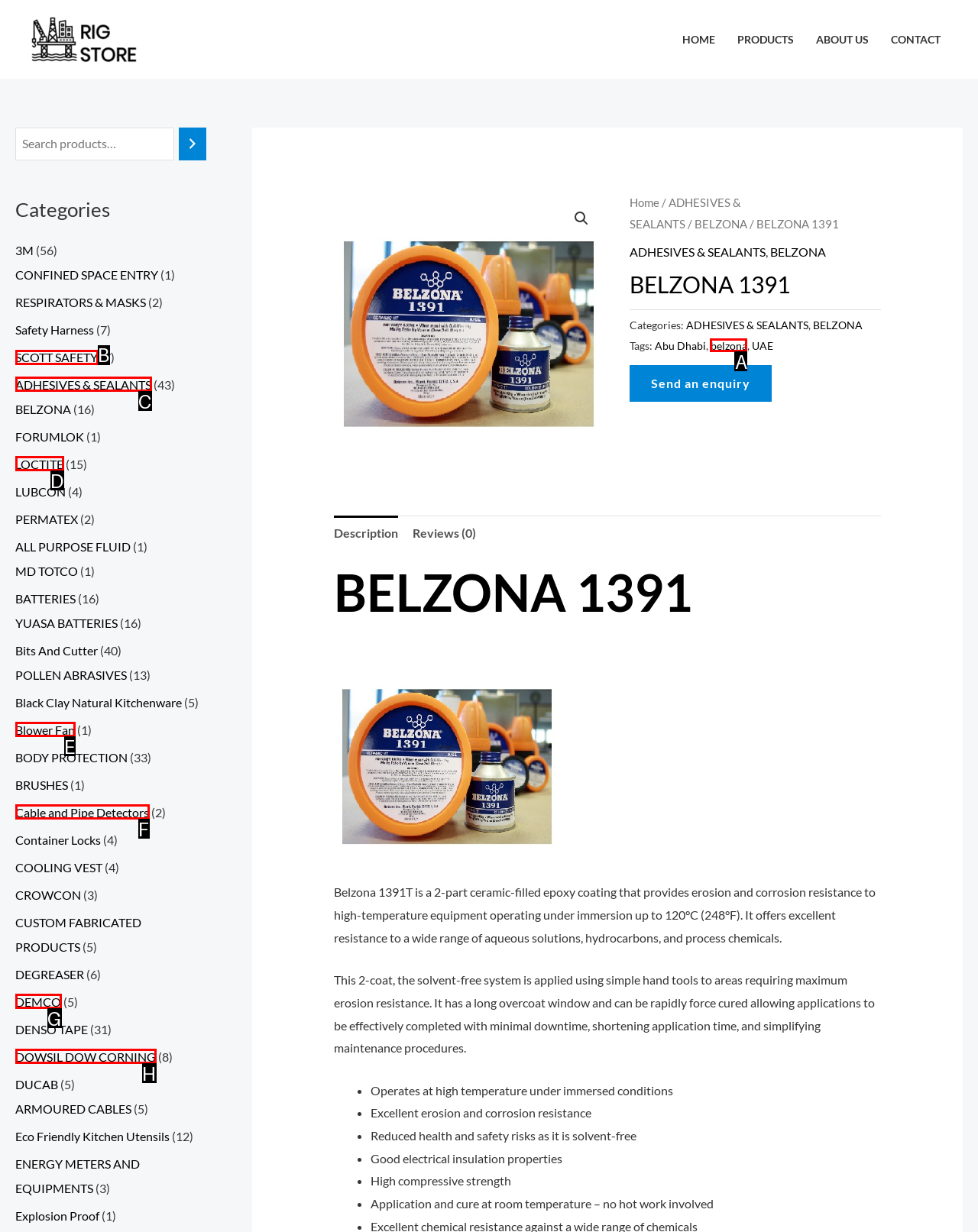Identify the correct HTML element to click for the task: Learn more about SCOTT SAFETY. Provide the letter of your choice.

B